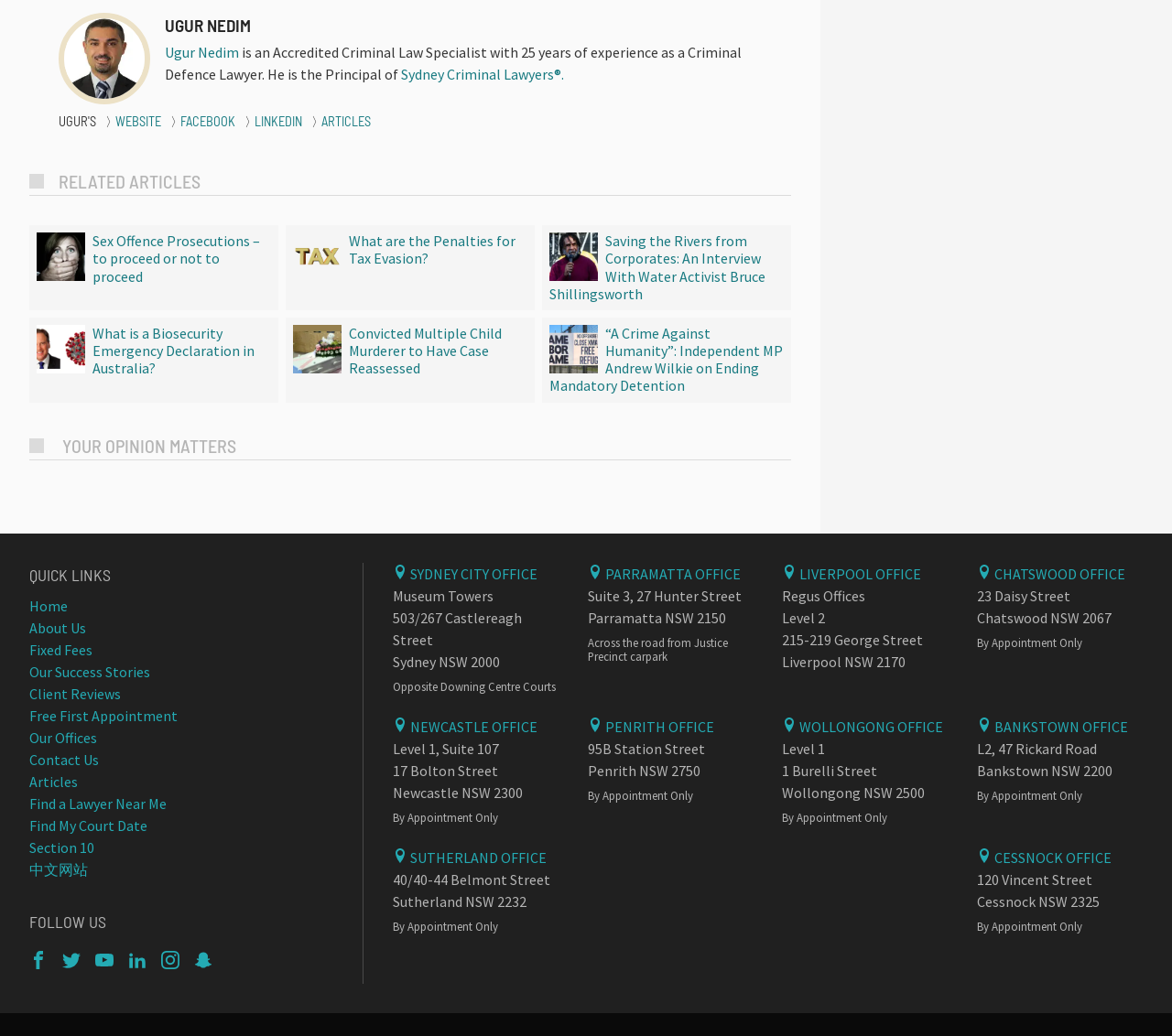Extract the bounding box coordinates for the UI element described as: "Sydney City Office".

[0.335, 0.545, 0.458, 0.562]